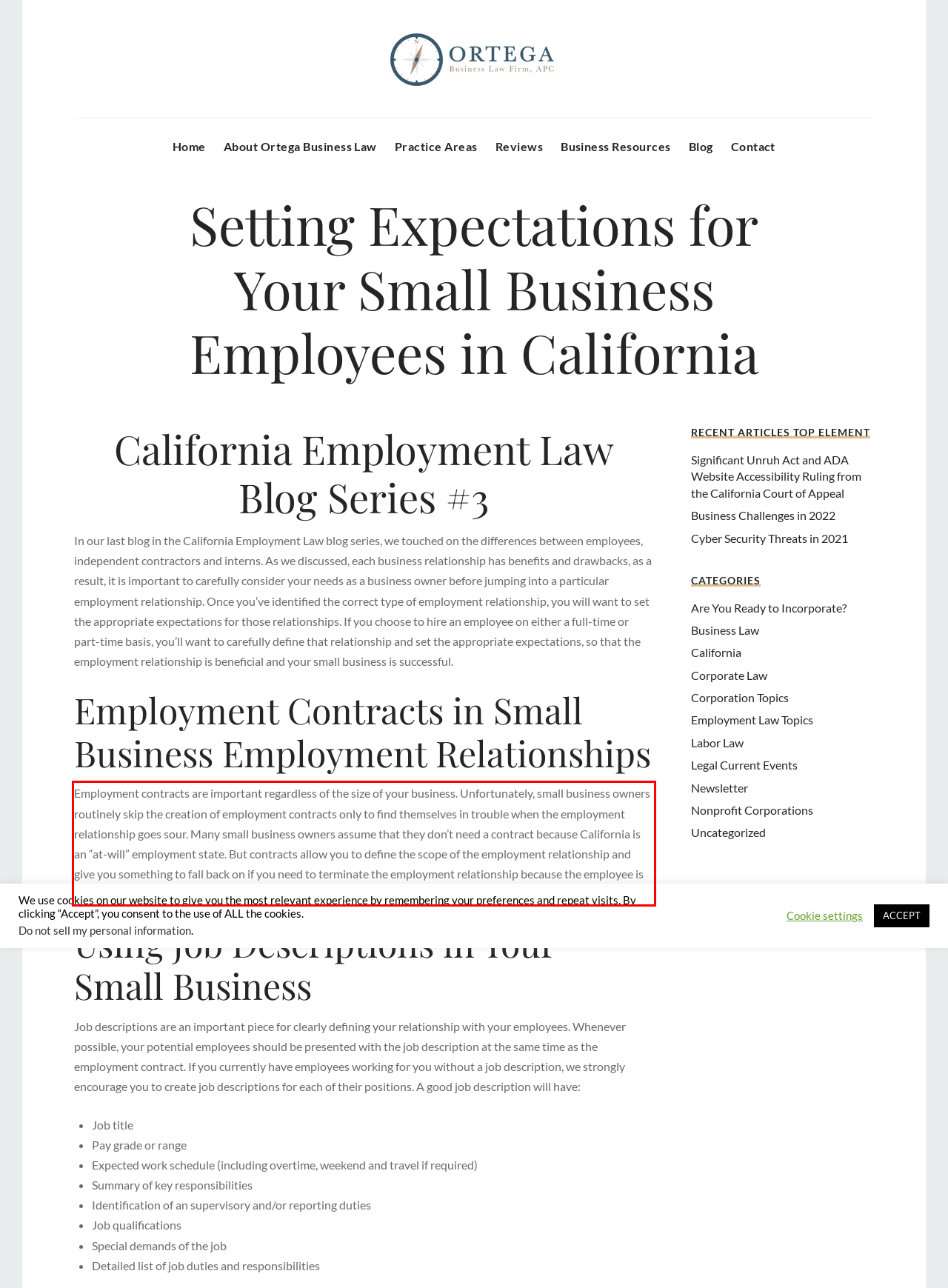Analyze the screenshot of the webpage and extract the text from the UI element that is inside the red bounding box.

Employment contracts are important regardless of the size of your business. Unfortunately, small business owners routinely skip the creation of employment contracts only to find themselves in trouble when the employment relationship goes sour. Many small business owners assume that they don’t need a contract because California is an “at-will” employment state. But contracts allow you to define the scope of the employment relationship and give you something to fall back on if you need to terminate the employment relationship because the employee is not meeting his or her responsibilities.